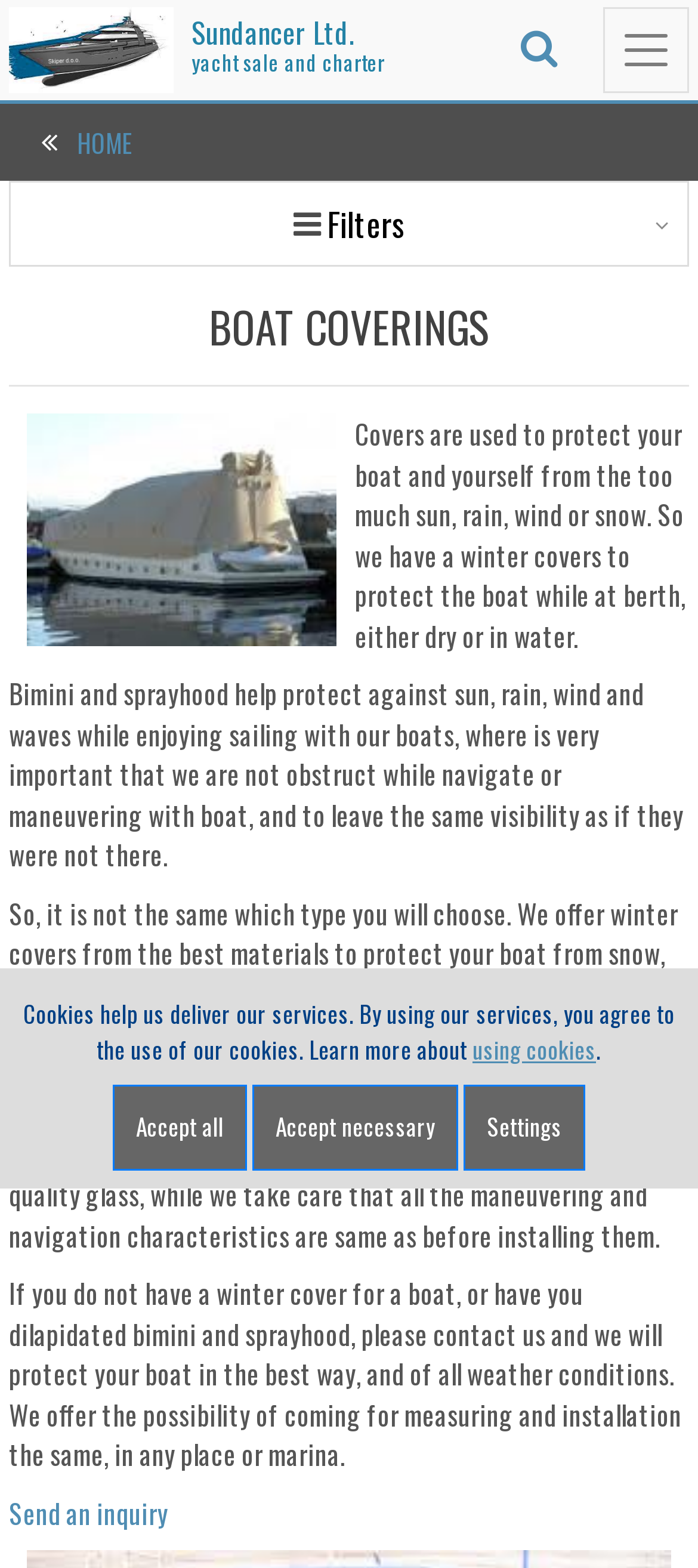Please predict the bounding box coordinates of the element's region where a click is necessary to complete the following instruction: "Toggle navigation". The coordinates should be represented by four float numbers between 0 and 1, i.e., [left, top, right, bottom].

[0.864, 0.005, 0.987, 0.059]